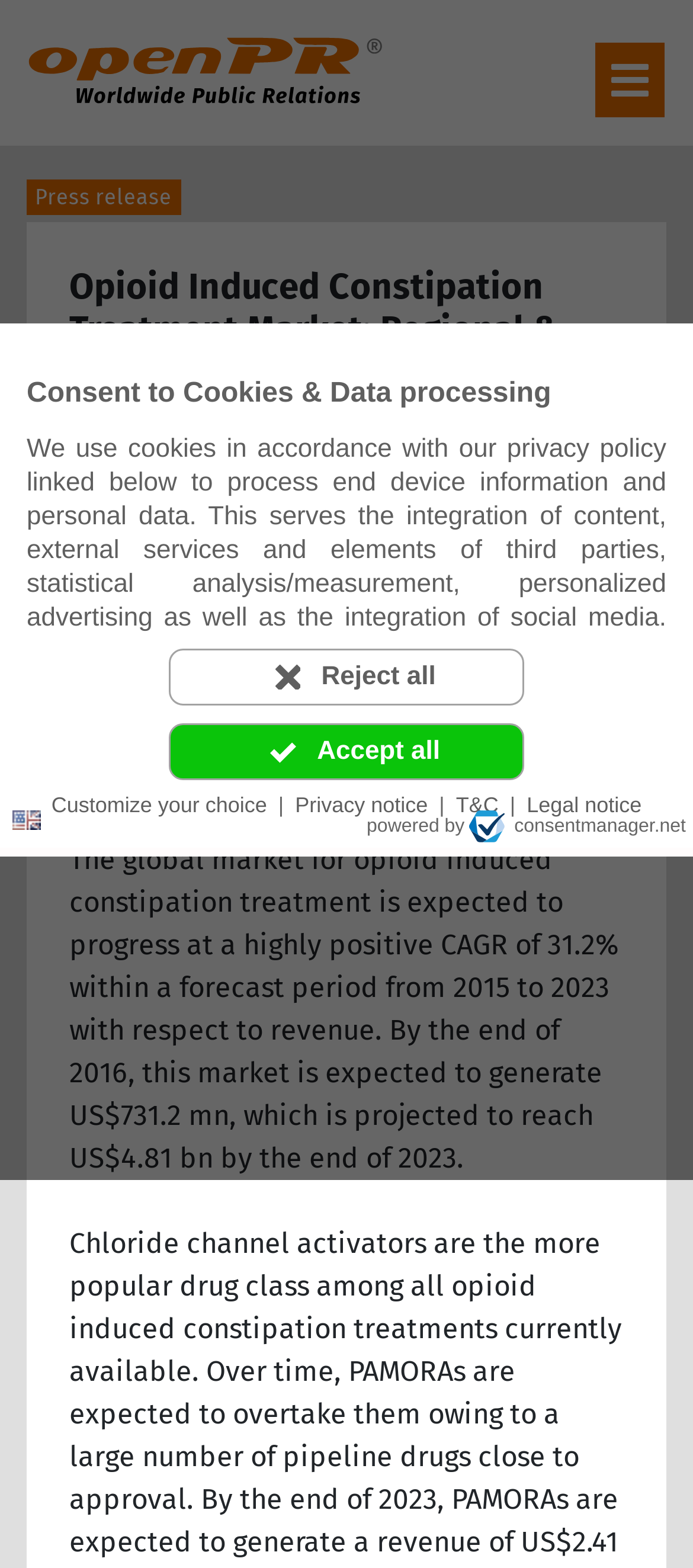Please determine the bounding box coordinates for the element with the description: "TMR - Research Reports".

[0.39, 0.284, 0.746, 0.301]